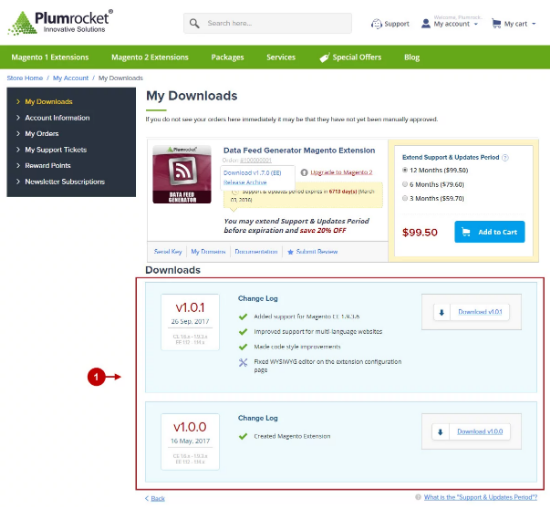Describe all the important aspects and features visible in the image.

The image displays a section of the Plumrocket website titled "My Downloads." This interface allows users to manage their purchased software, specifically the "Data Feed Generator Magento Extension." 

At the top, the user's access to the extension is highlighted alongside the download options, including the current support period for updates. Below this, two versions of the extension are listed: **v1.0.1** and **v1.0.0**, with corresponding change logs detailing updates made. 

The change log for **v1.0.1** notes enhancements such as added support for Magento 1.6.1.0, improvements for multi-language websites, and updates to the extension's configuration page. The log for **v1.0.0** indicates that this was the initial creation of the Magento extension. Users can download these versions directly using the provided buttons. 

Overall, this image serves as a user-friendly interface for managing downloads, with clear indications of version history and support information, making it easy for users to track updates and obtain the necessary files for installation.